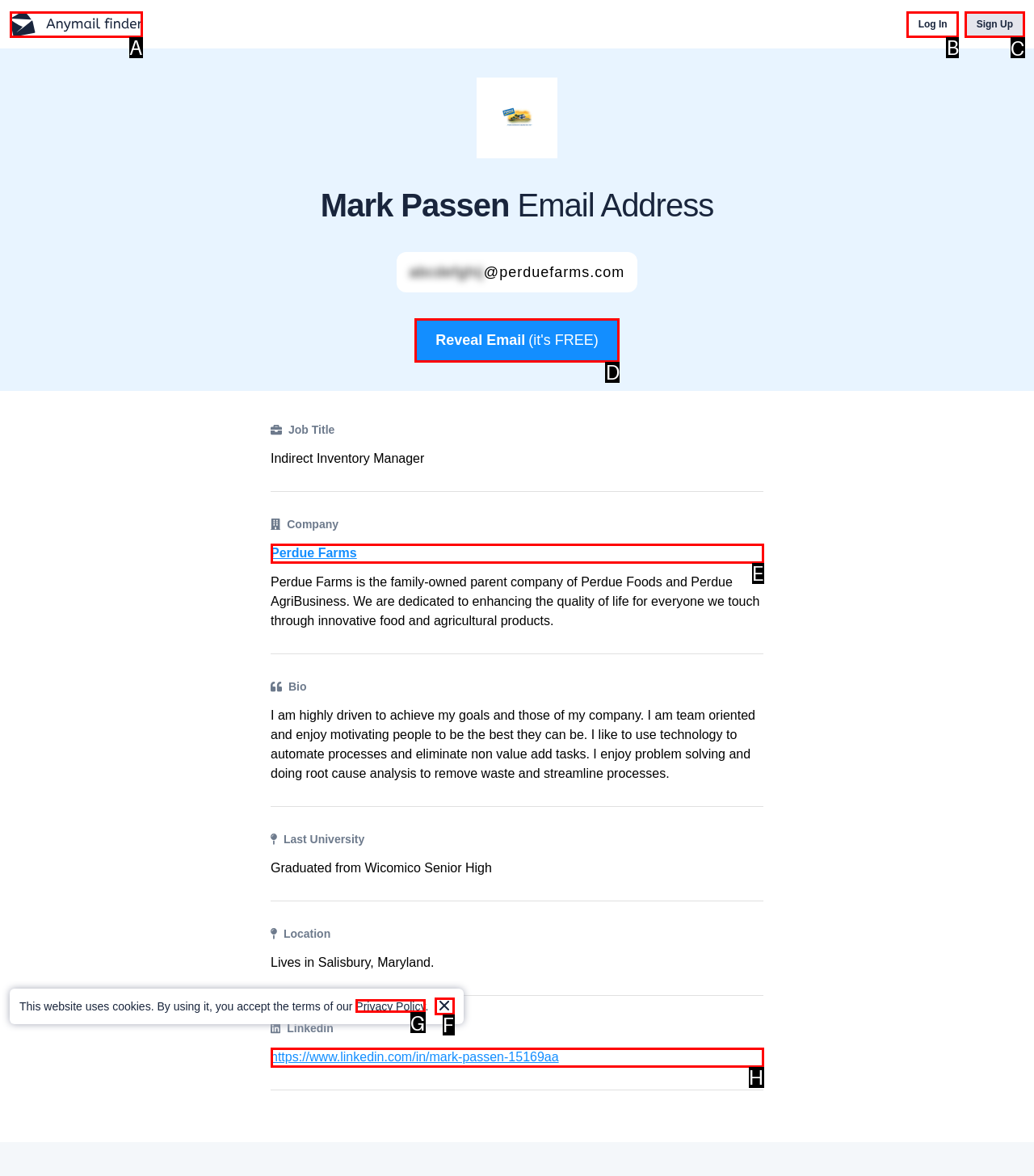Identify the correct letter of the UI element to click for this task: Click the Sign Up link
Respond with the letter from the listed options.

C